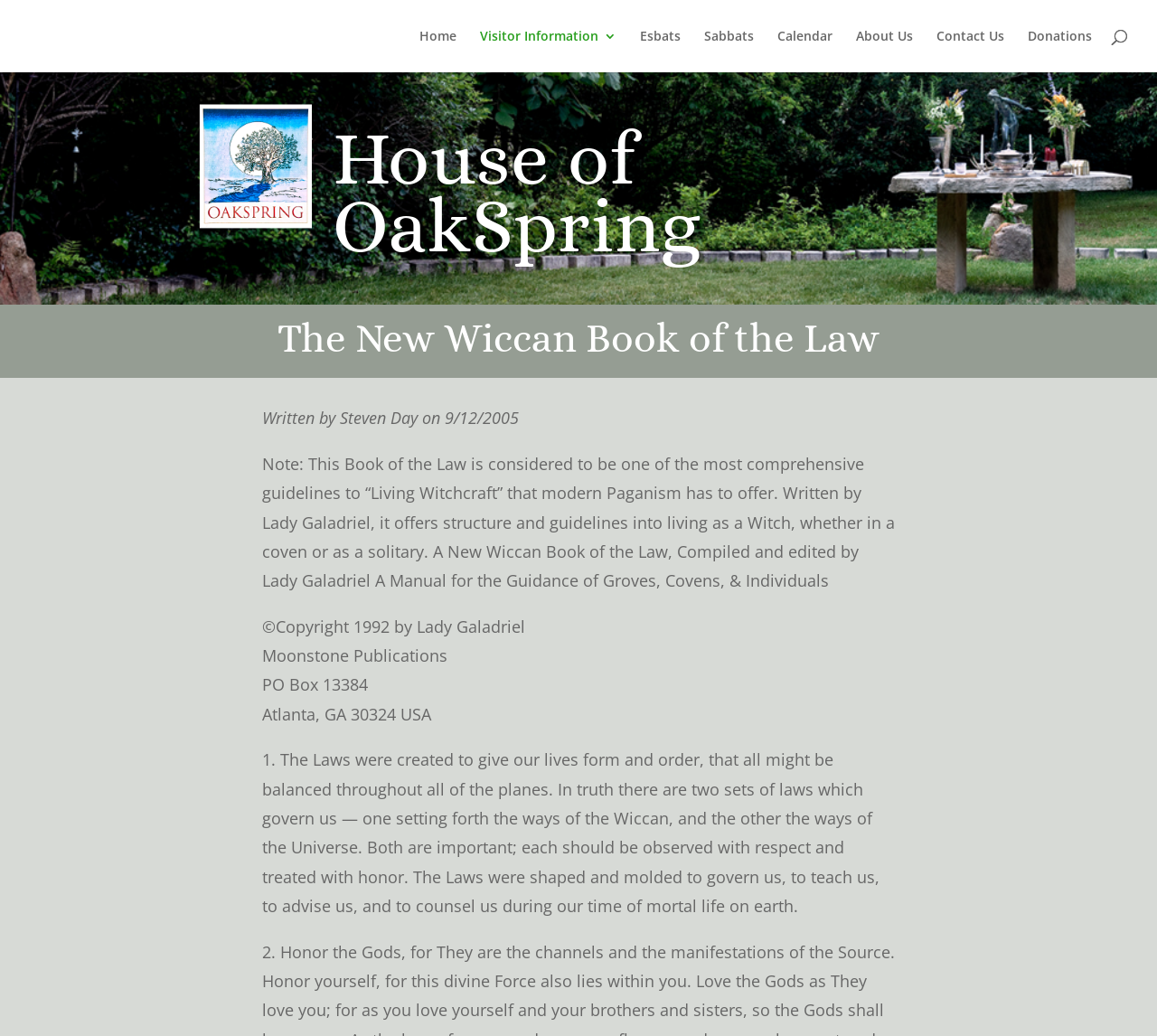What is the name of the book?
Based on the screenshot, provide a one-word or short-phrase response.

The New Wiccan Book of the Law